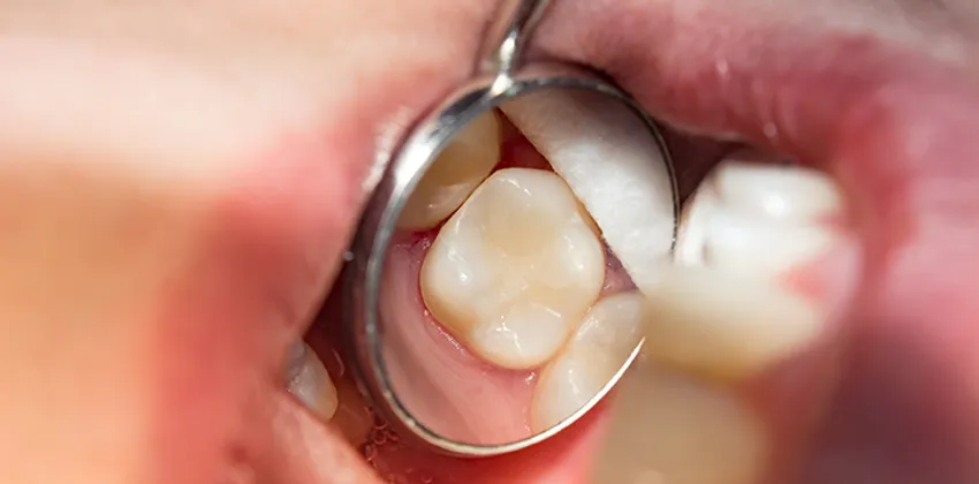Use a single word or phrase to answer this question: 
What is reflected in the dental mirror?

Interior of the mouth